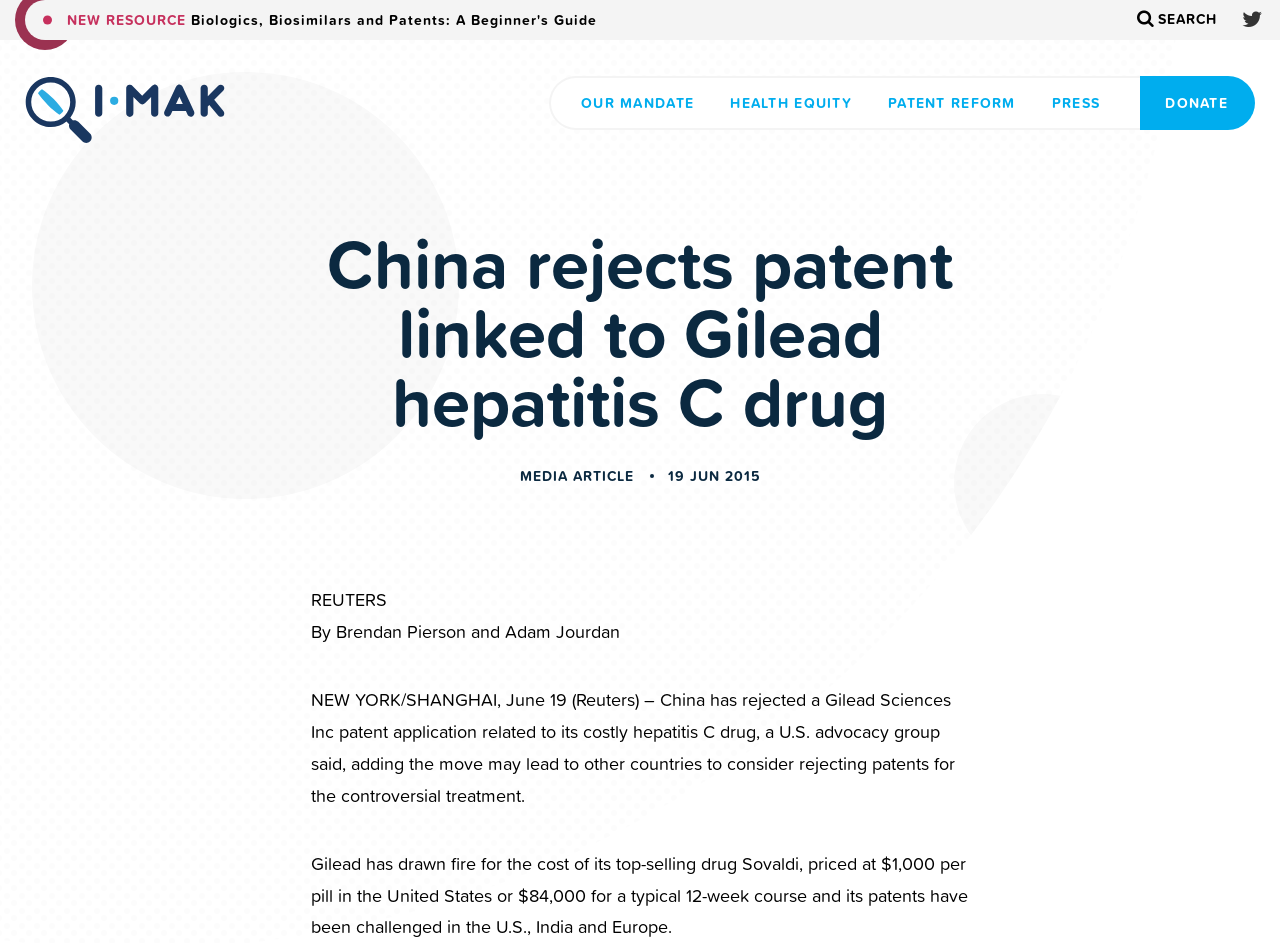Please determine the main heading text of this webpage.

China rejects patent linked to Gilead hepatitis C drug